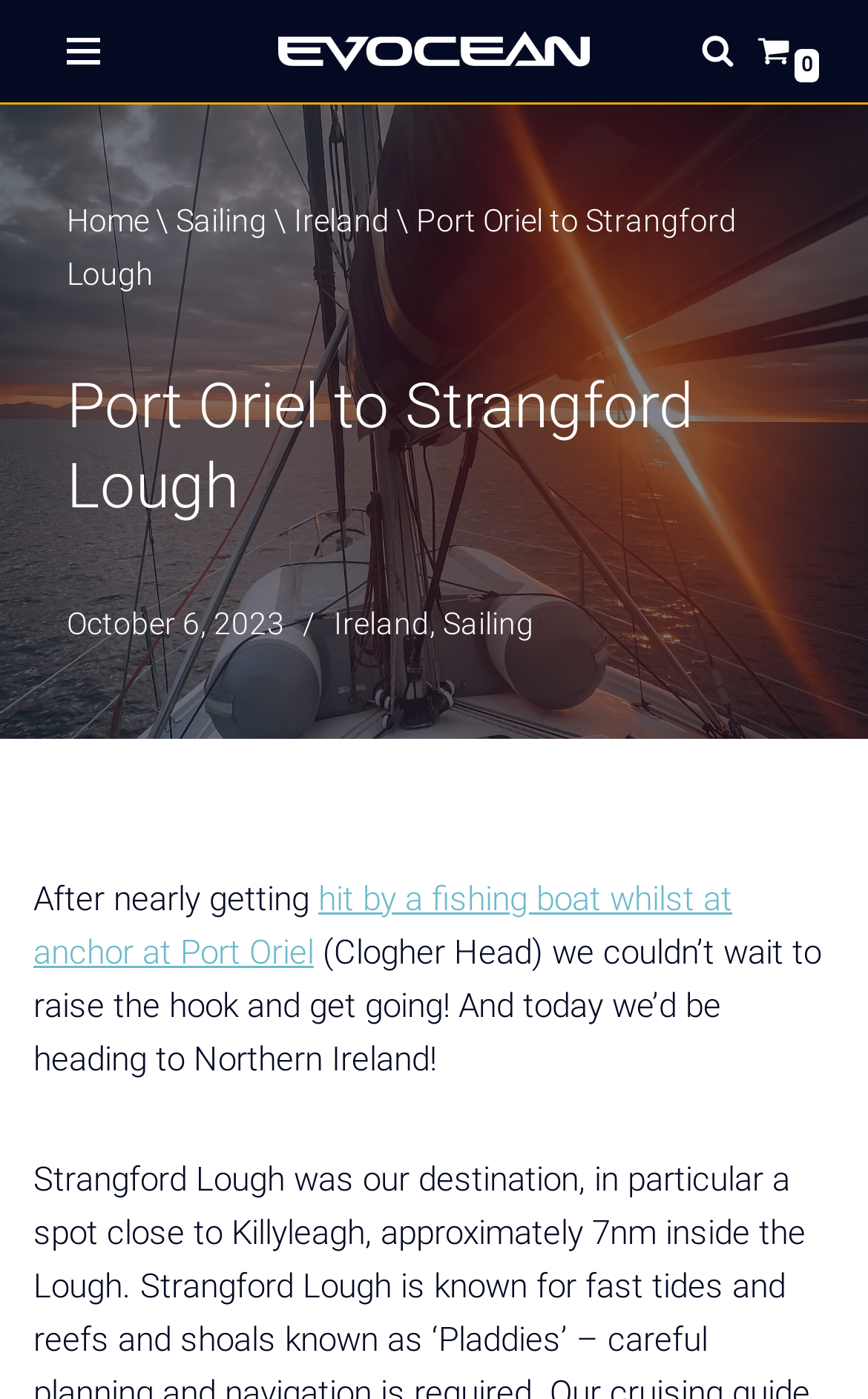Pinpoint the bounding box coordinates of the clickable element to carry out the following instruction: "Follow on LinkedIn."

None